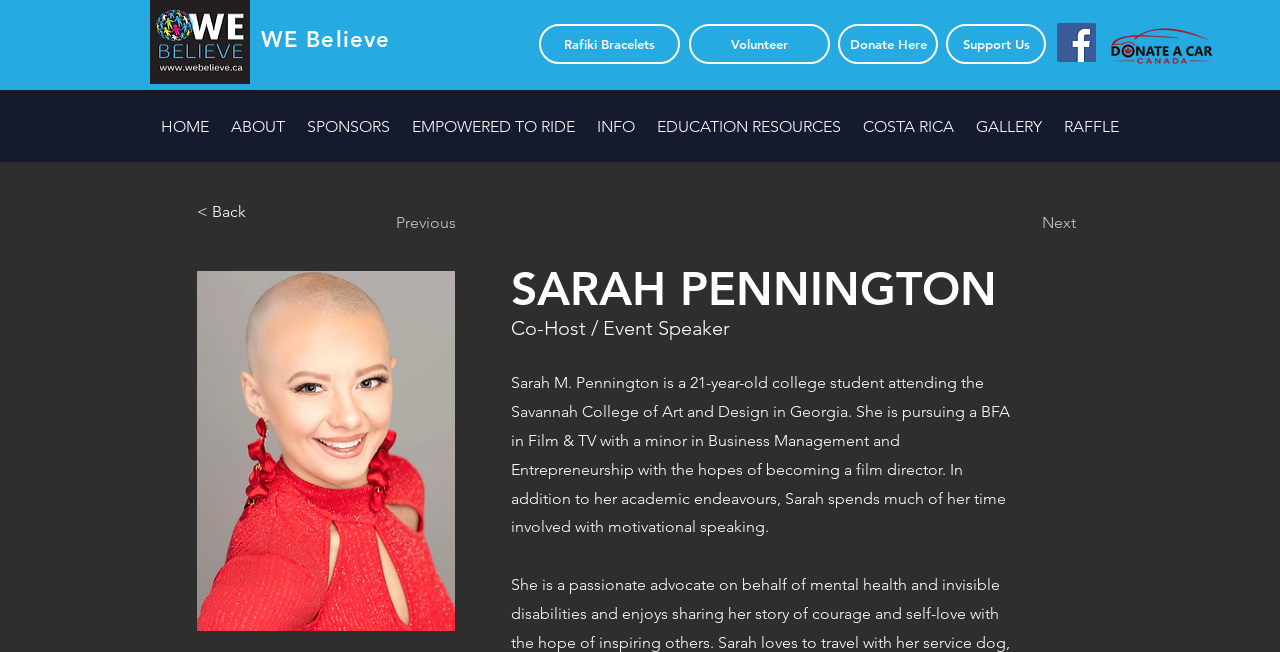Refer to the element description HOME and identify the corresponding bounding box in the screenshot. Format the coordinates as (top-left x, top-left y, bottom-right x, bottom-right y) with values in the range of 0 to 1.

[0.117, 0.166, 0.172, 0.222]